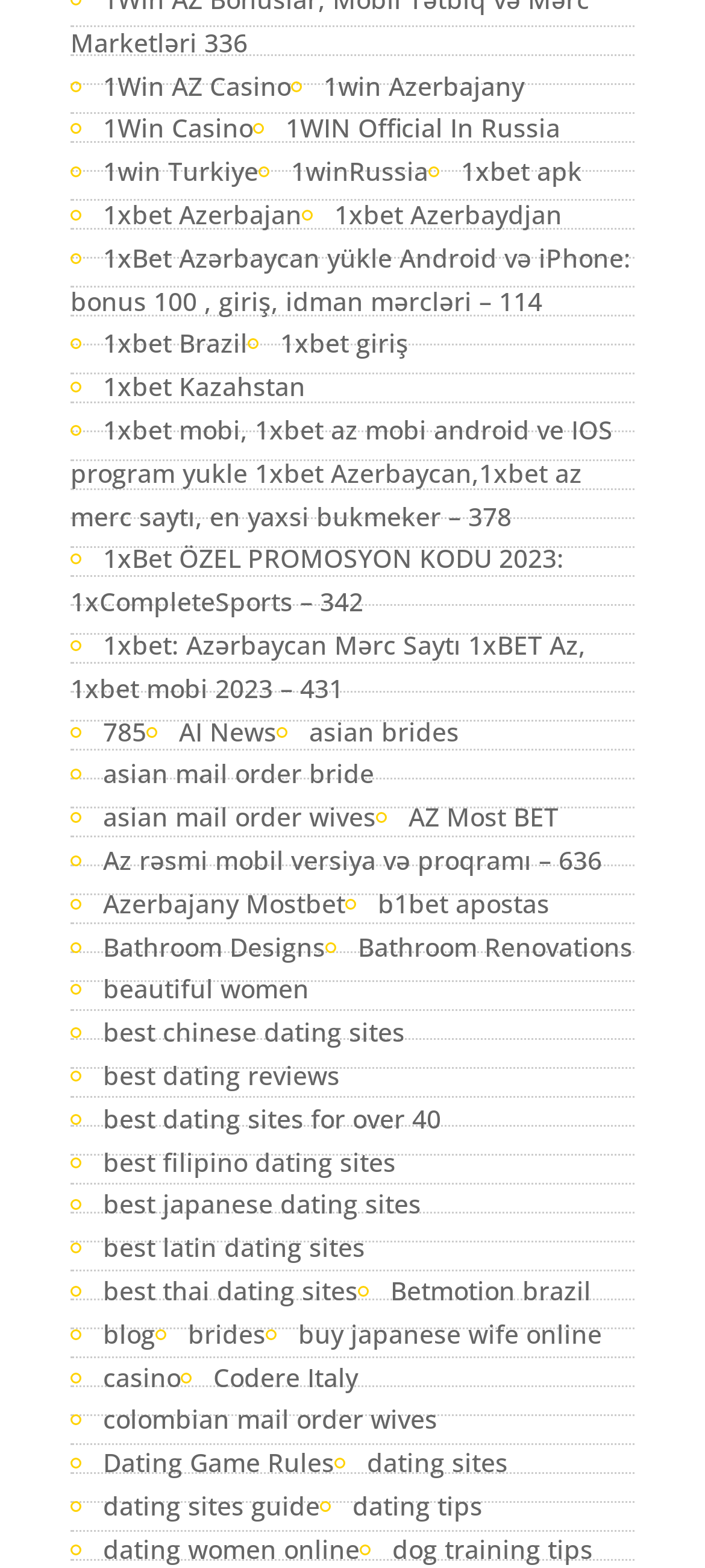Identify the bounding box coordinates of the region that should be clicked to execute the following instruction: "Read about best chinese dating sites".

[0.1, 0.645, 0.574, 0.672]